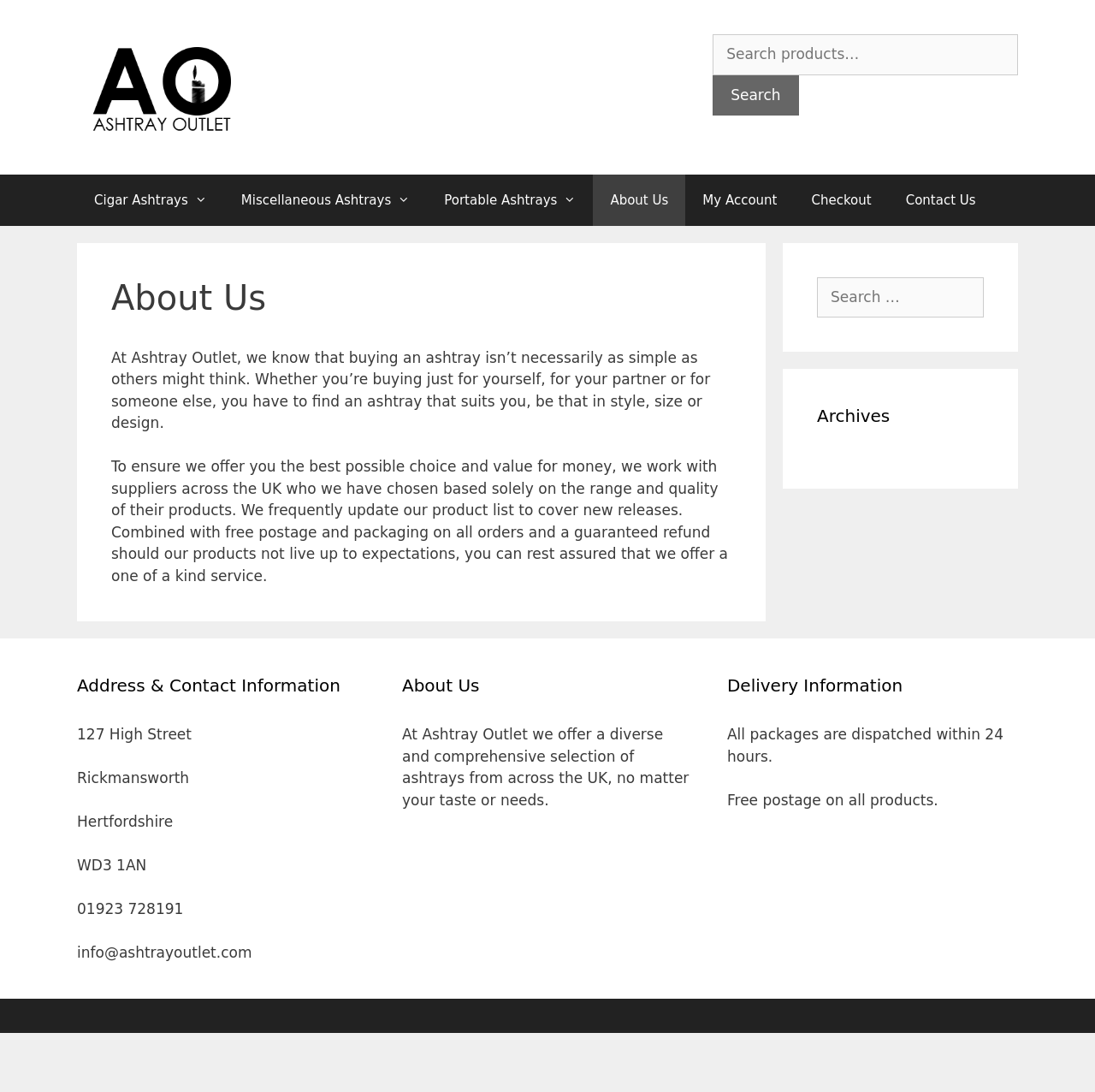Please determine the bounding box coordinates of the element to click on in order to accomplish the following task: "Visit the 'BLOG' page". Ensure the coordinates are four float numbers ranging from 0 to 1, i.e., [left, top, right, bottom].

None